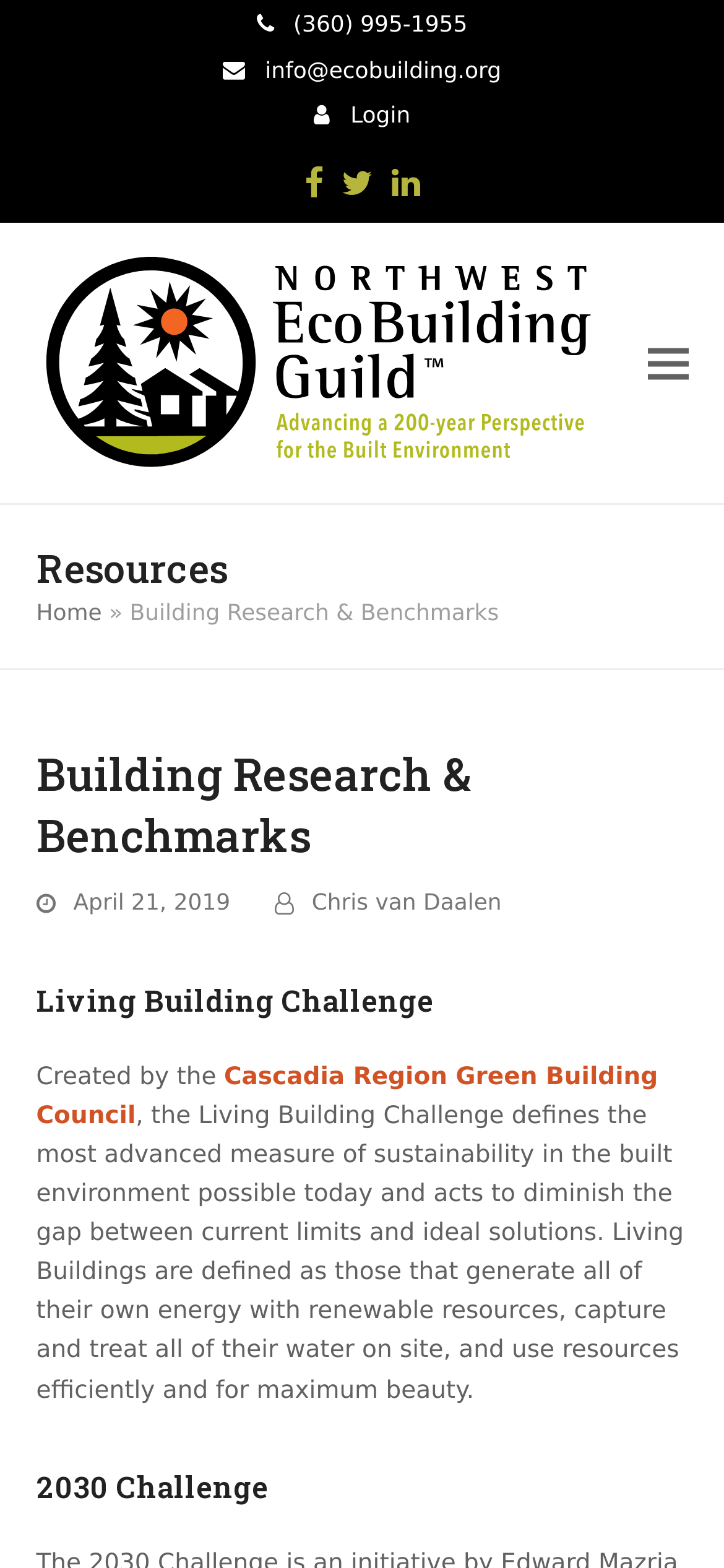Provide a short answer using a single word or phrase for the following question: 
What is the date of the article about Living Building Challenge?

April 21, 2019